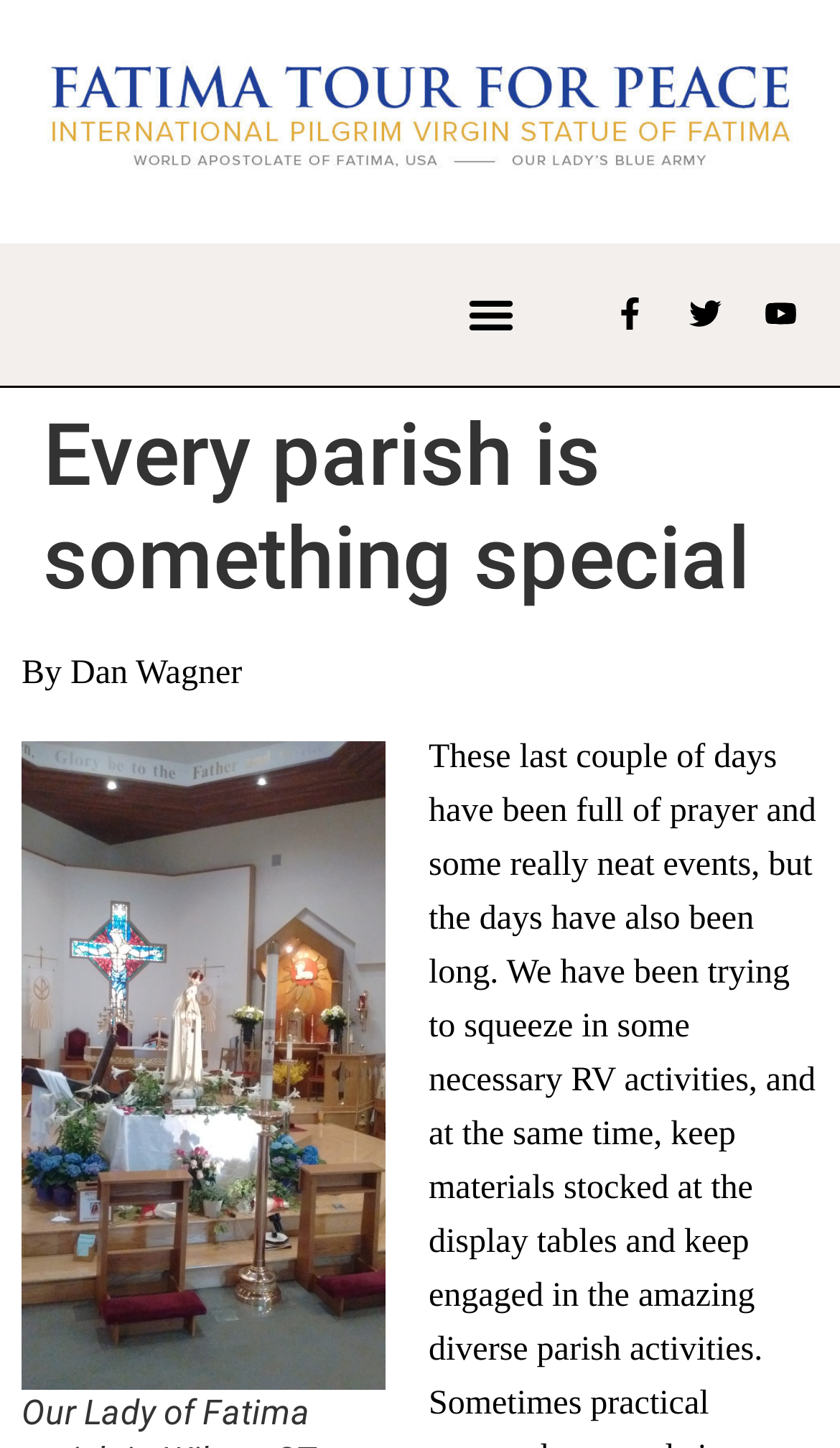Look at the image and write a detailed answer to the question: 
What is the name of the parish mentioned?

The name of the parish is mentioned in the link element 'Our Lady of Fatima parish in Wilton, CT' which is located below the author's name, indicating that the parish being referred to is Our Lady of Fatima.